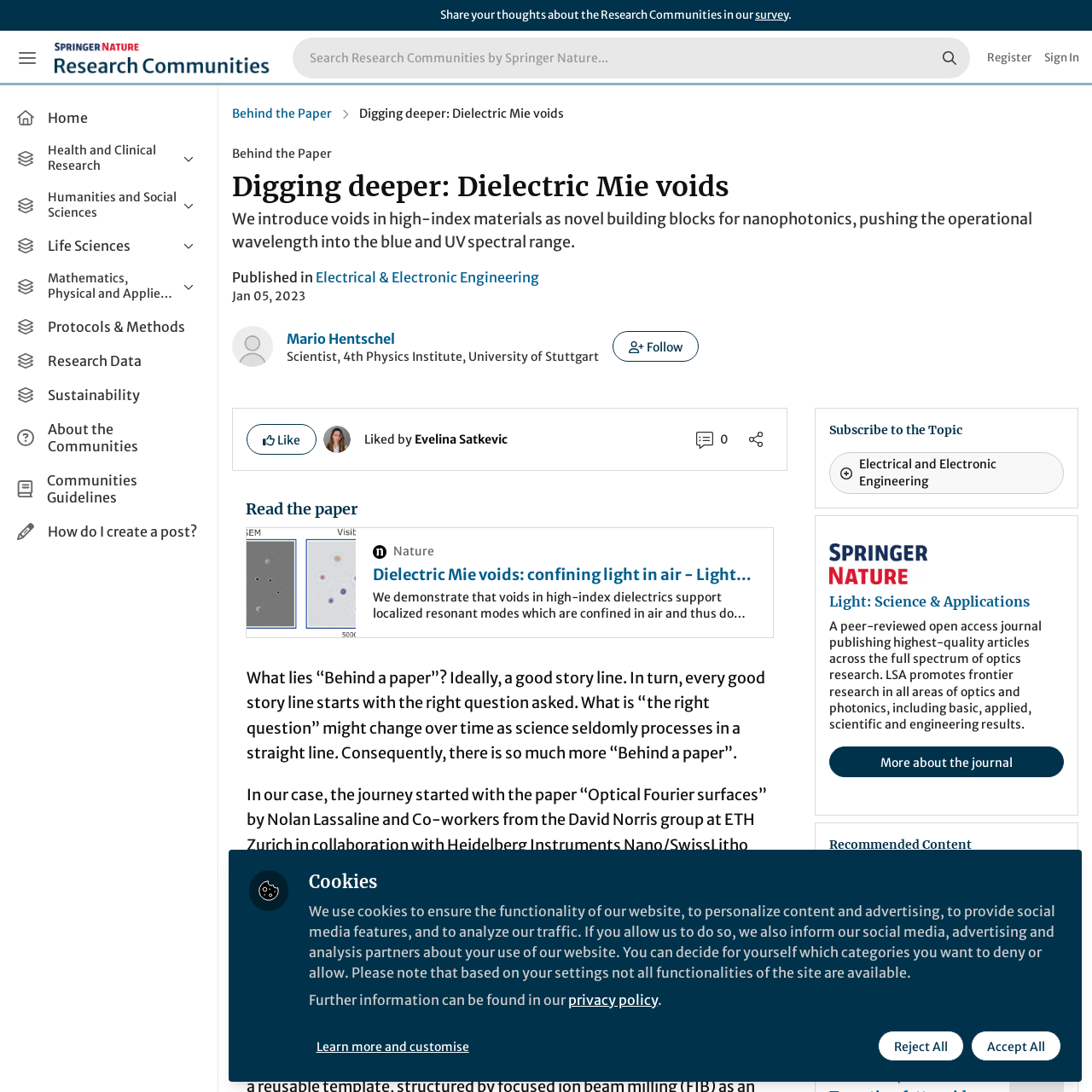Please specify the bounding box coordinates of the clickable region necessary for completing the following instruction: "Learn about Biomedical Research". The coordinates must consist of four float numbers between 0 and 1, i.e., [left, top, right, bottom].

[0.011, 0.165, 0.188, 0.189]